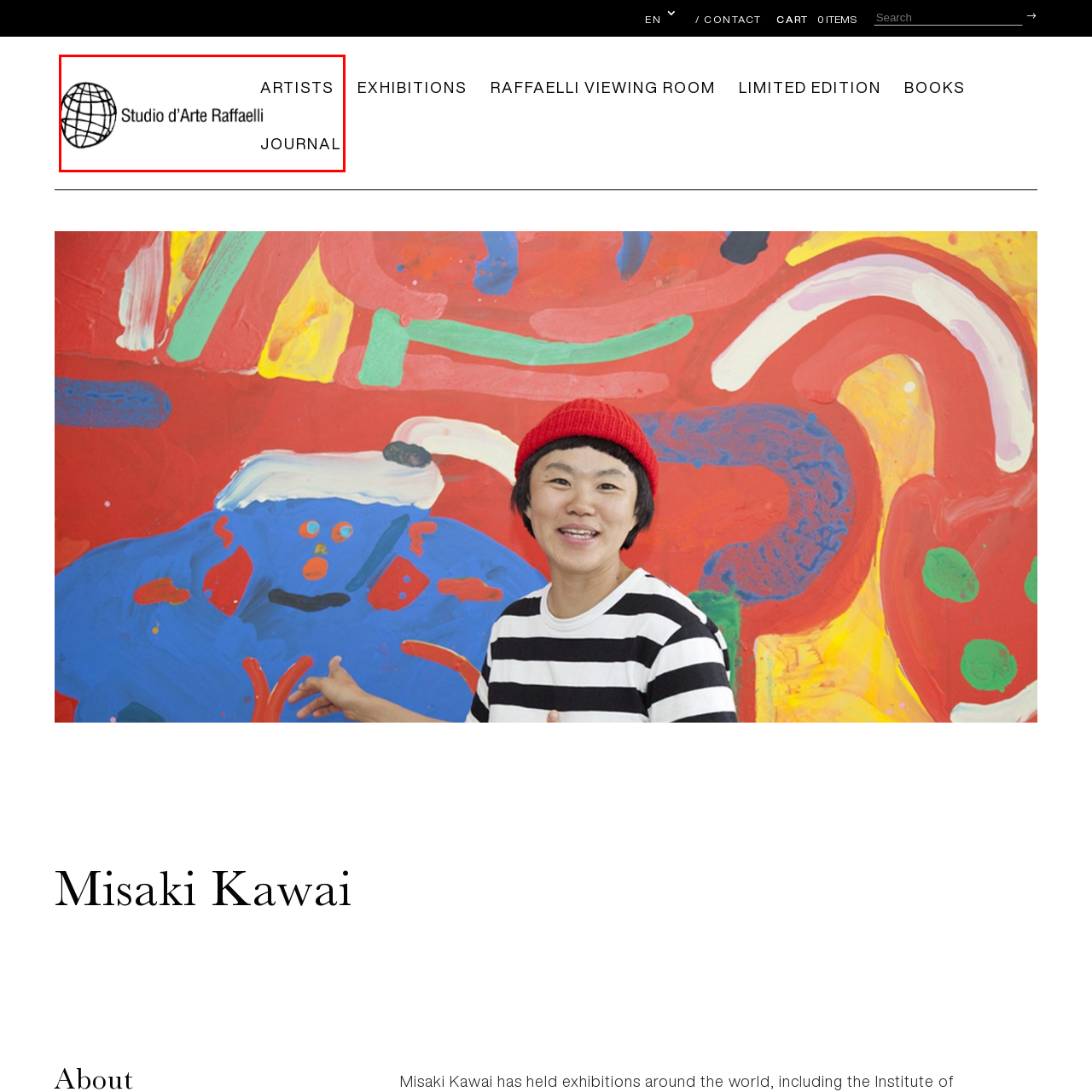Please provide a thorough description of the image inside the red frame.

The image showcases the logo of "Studio d'Arte Raffaelli," positioned prominently above navigation links for "ARTISTS" and "JOURNAL." The logo features a stylized globe design, symbolizing the global nature of art and creativity, and emphasizes the studio's dedication to showcasing artistic works. The minimalist black and white aesthetic of the logo aligns with contemporary art themes, establishing a modern and professional identity for the studio. The layout suggests easy navigation, allowing visitors to seamlessly explore artistic offerings and updates related to publications and exhibitions.